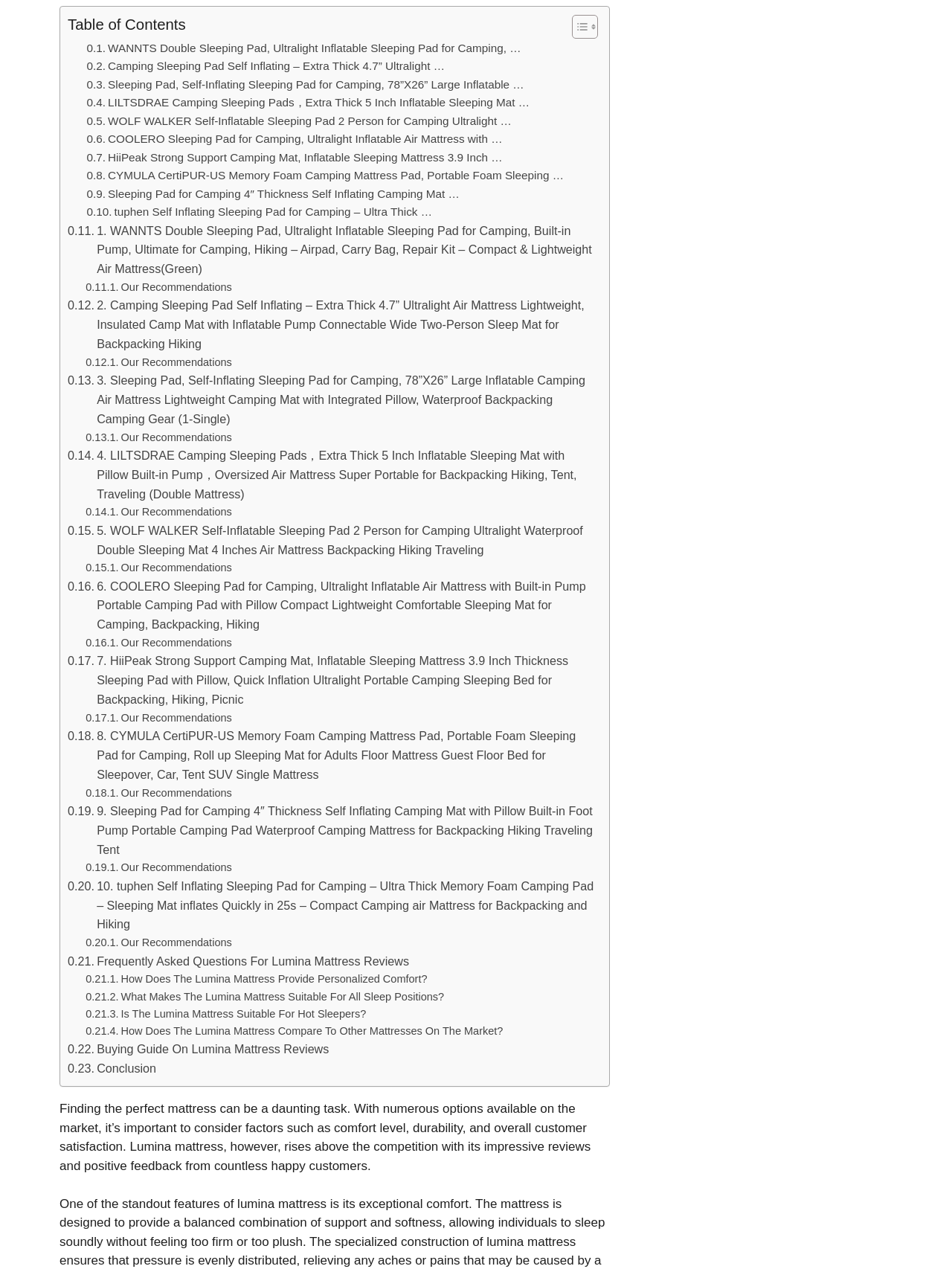What is the purpose of the 'Table of Contents' section?
Please give a detailed and elaborate answer to the question.

The 'Table of Contents' section appears to be a navigation tool that allows users to quickly jump to different sections of the webpage, such as the product reviews or the buying guide.